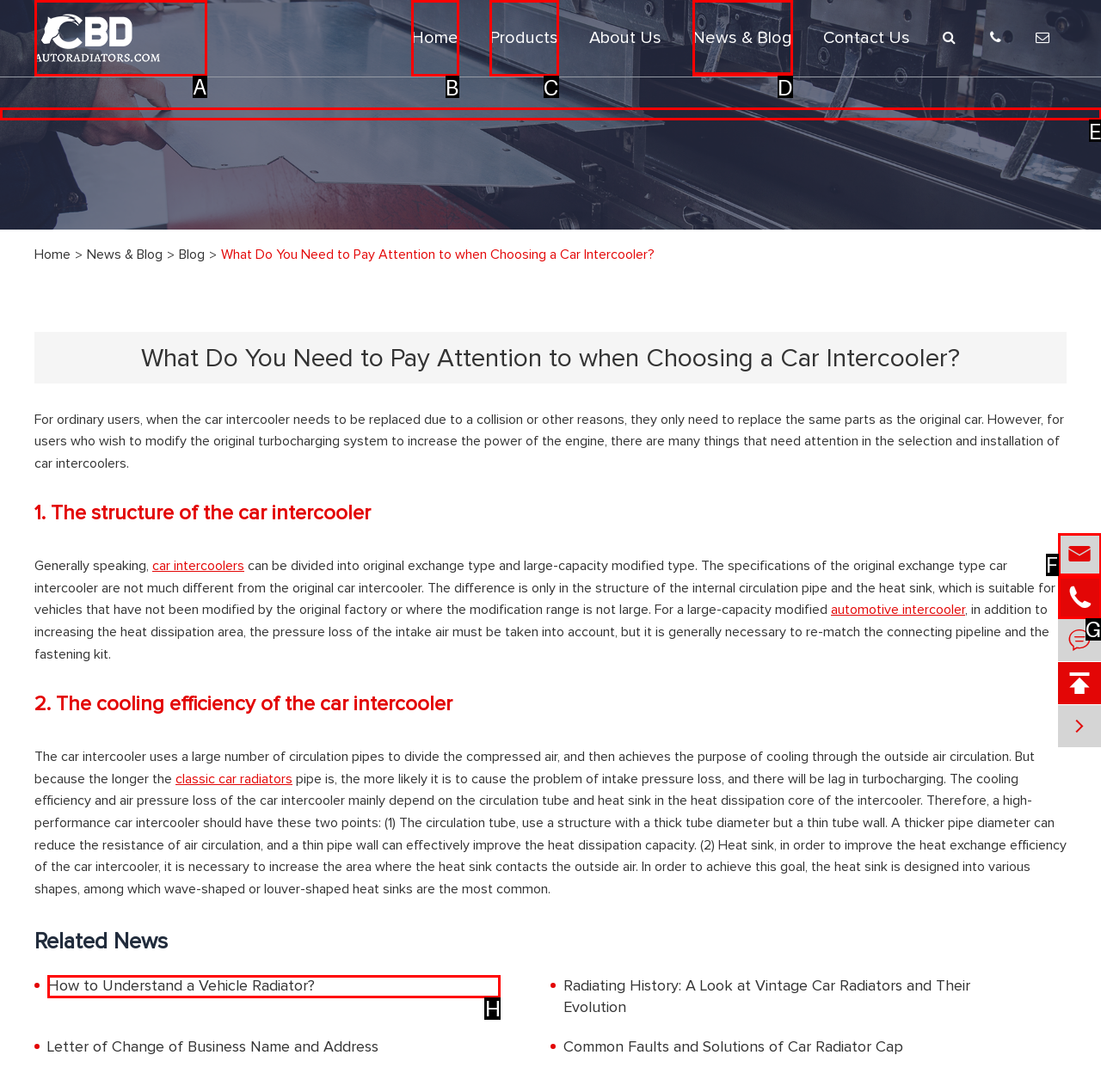Choose the UI element you need to click to carry out the task: Read the article 'What Do You Need to Pay Attention to when Choosing a Car Intercooler?'.
Respond with the corresponding option's letter.

E